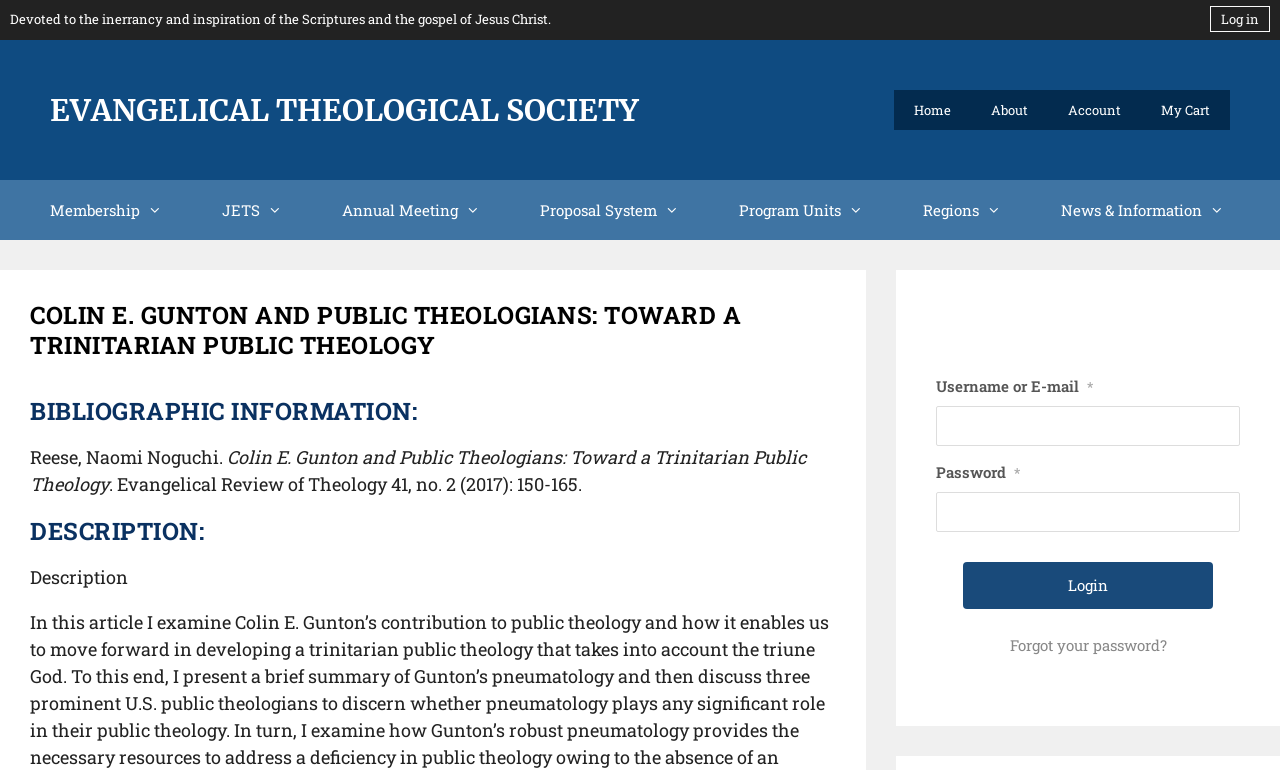Identify the bounding box for the given UI element using the description provided. Coordinates should be in the format (top-left x, top-left y, bottom-right x, bottom-right y) and must be between 0 and 1. Here is the description: Evangelical Theological Society

[0.039, 0.118, 0.499, 0.167]